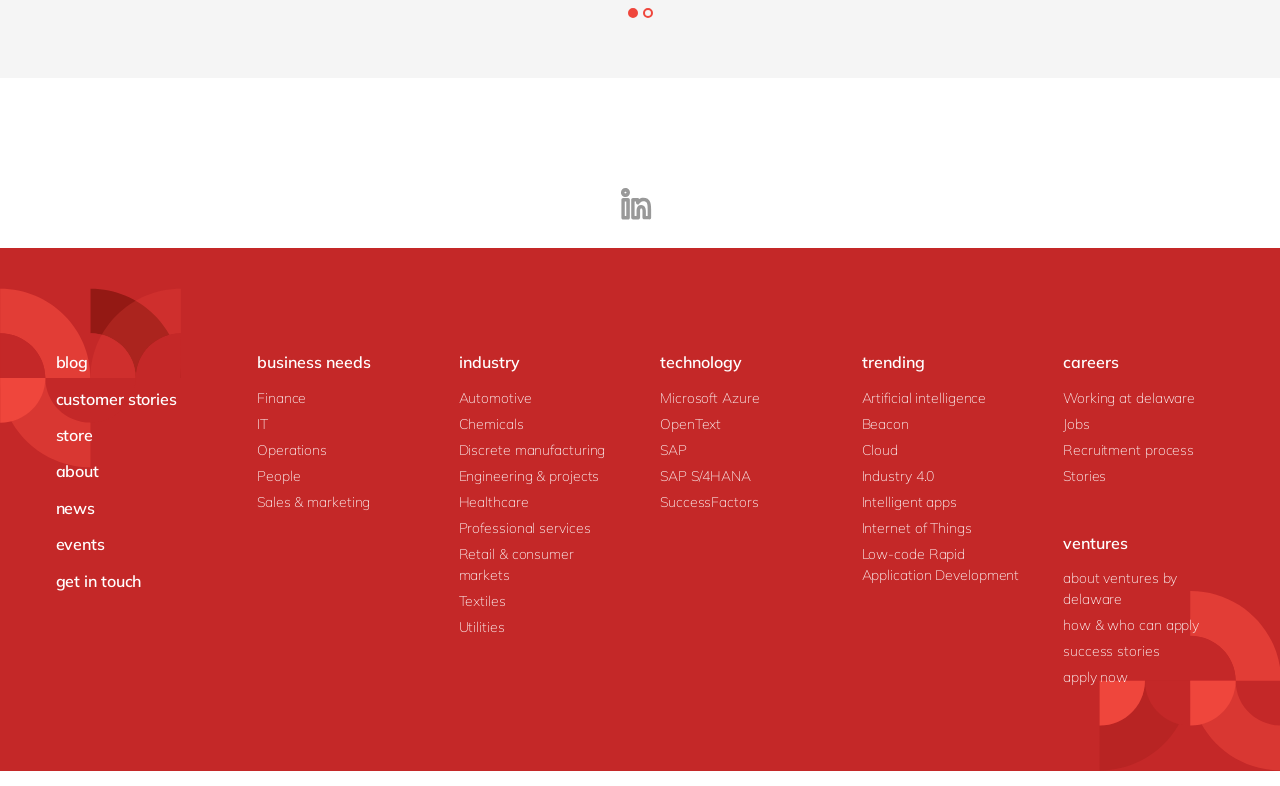Please provide a one-word or phrase answer to the question: 
What is the first tab in the tablist?

1 of 2